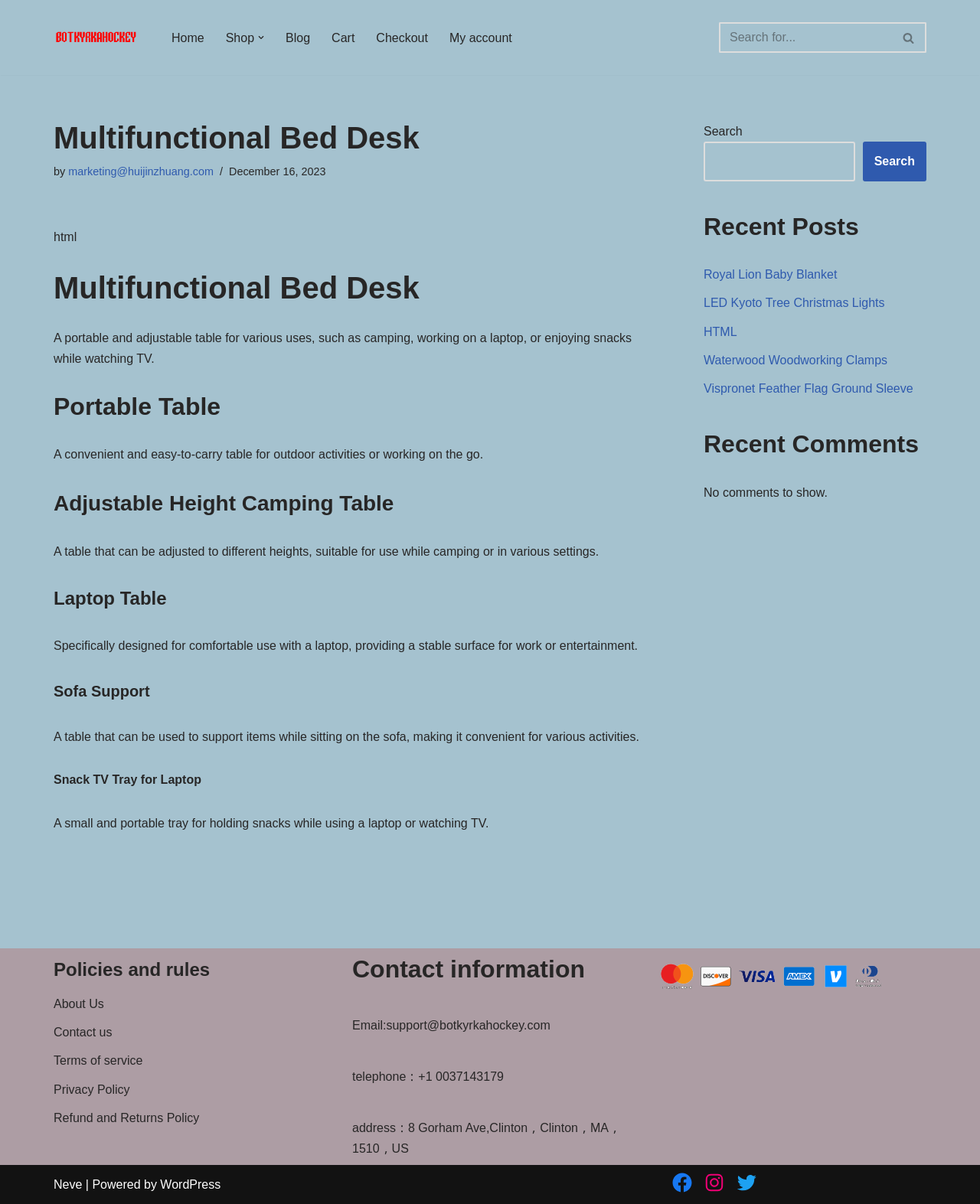What is the email address for contact?
Based on the screenshot, provide your answer in one word or phrase.

support@botkyrkahockey.com